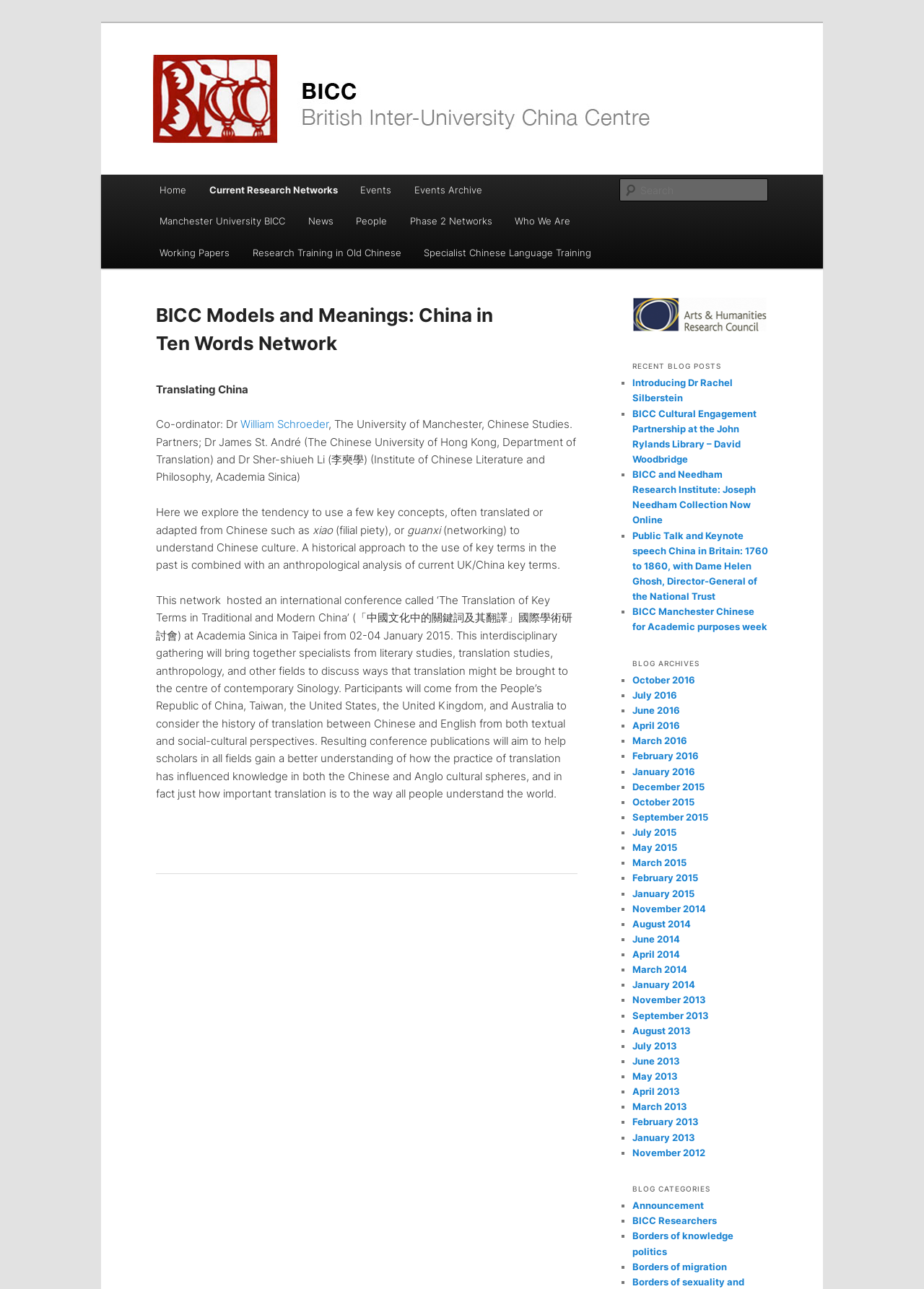Find the bounding box of the UI element described as follows: "parent_node: British Inter-University China Centre".

[0.109, 0.018, 0.891, 0.135]